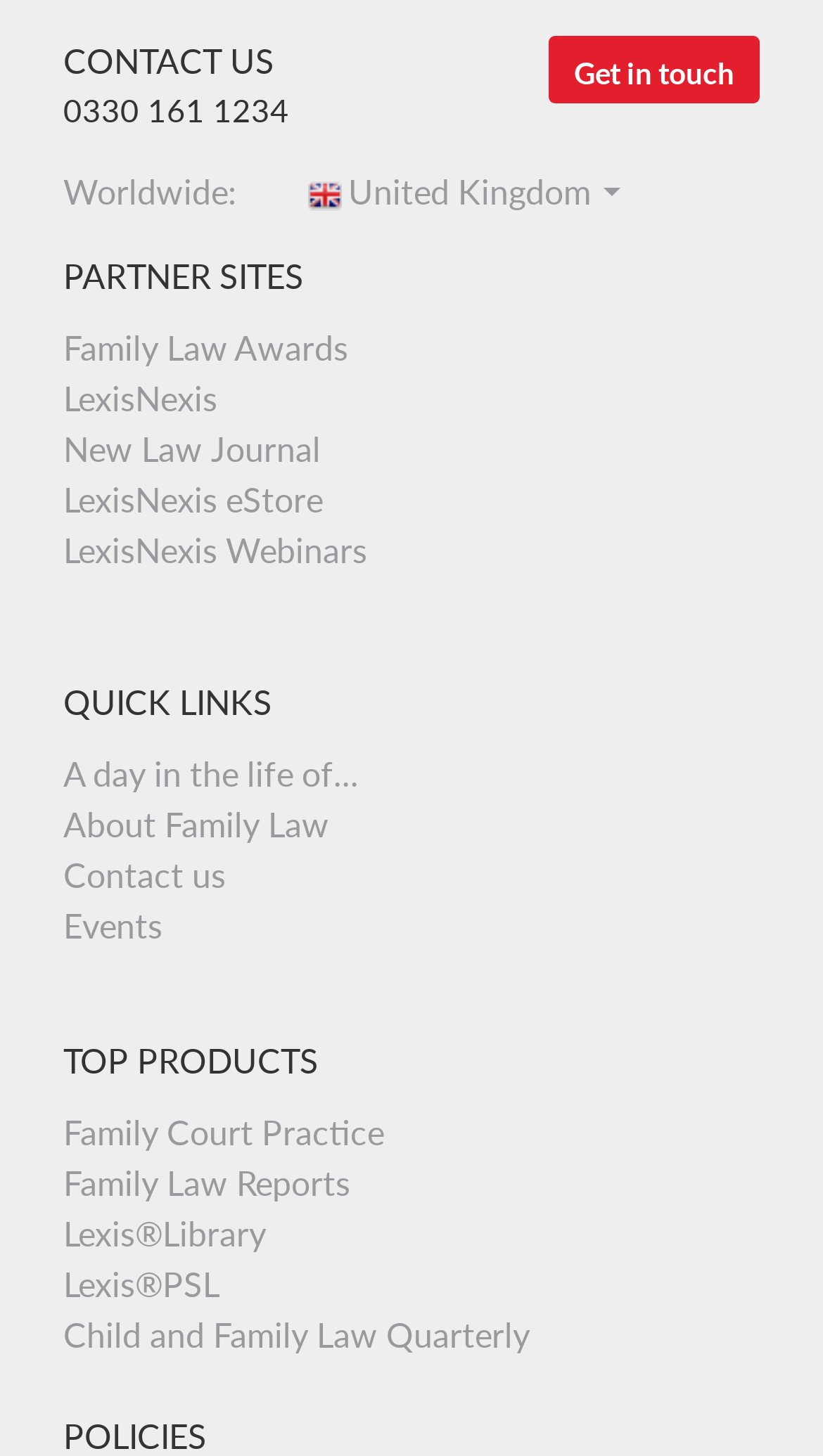What is the phone number to contact?
Analyze the image and deliver a detailed answer to the question.

I found the phone number '0330 161 1234' next to the 'CONTACT US' text.